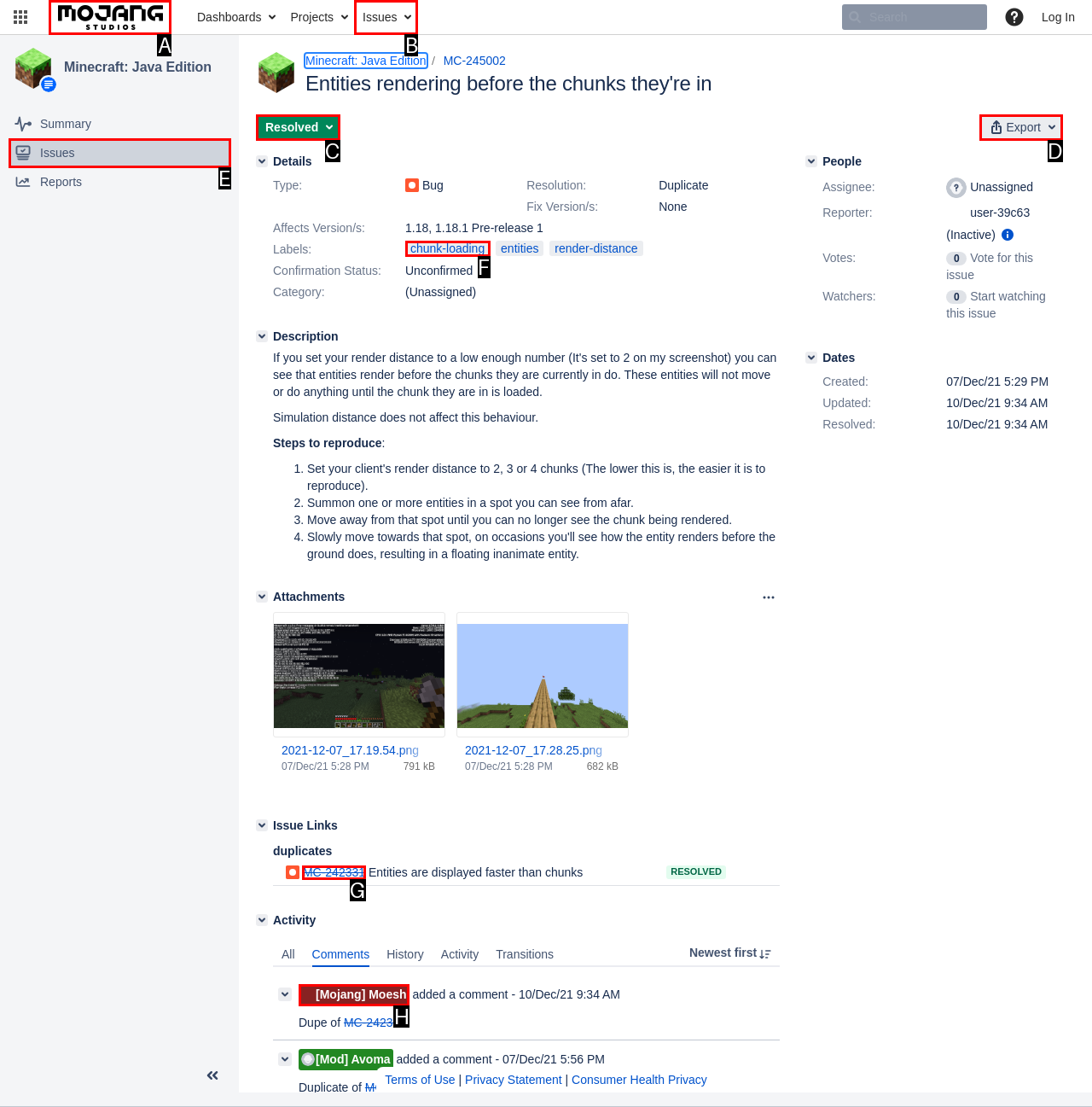To complete the instruction: Go to home page, which HTML element should be clicked?
Respond with the option's letter from the provided choices.

A